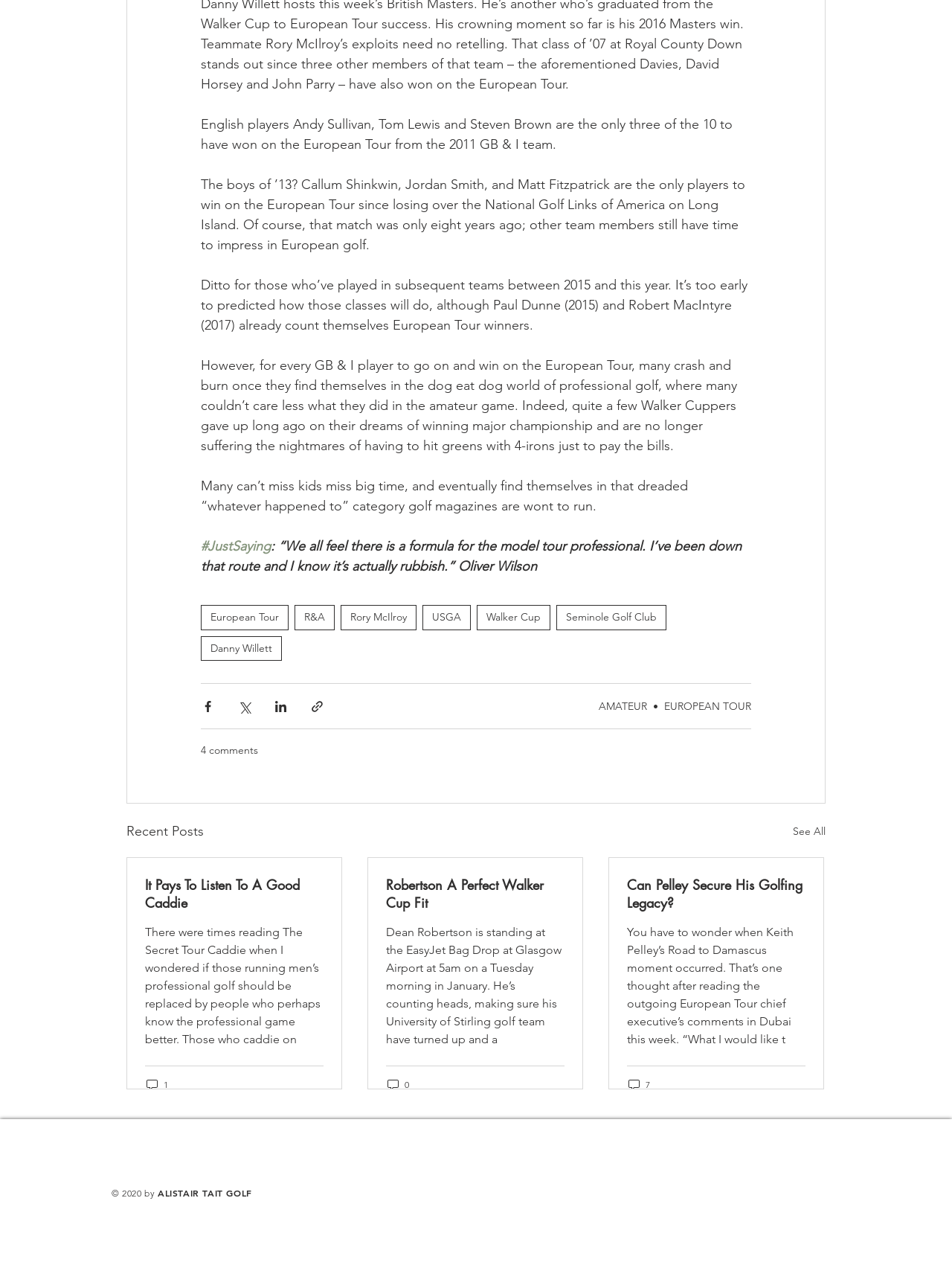Locate the UI element that matches the description aria-label="Instagram" in the webpage screenshot. Return the bounding box coordinates in the format (top-left x, top-left y, bottom-right x, bottom-right y), with values ranging from 0 to 1.

[0.812, 0.934, 0.84, 0.955]